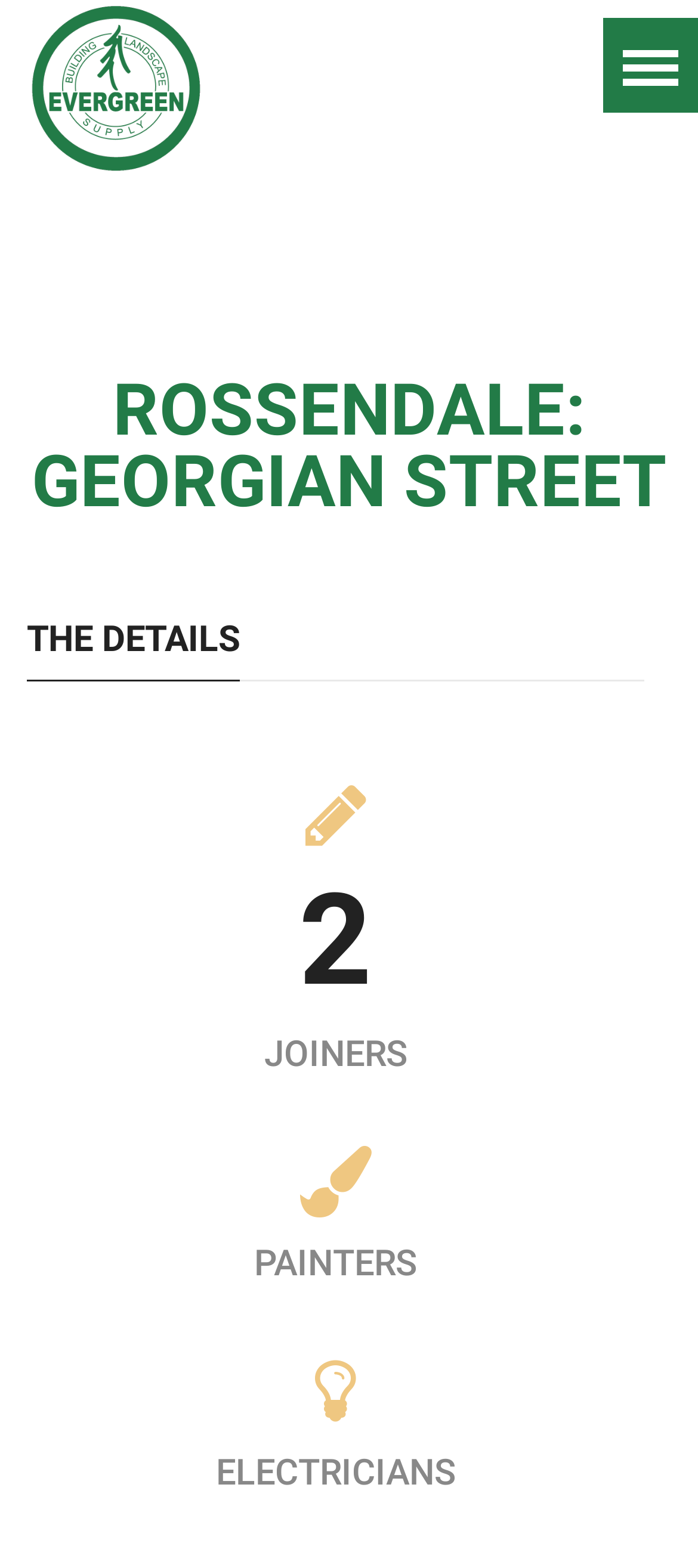Locate the bounding box of the UI element defined by this description: "parent_node: Bulk Product". The coordinates should be given as four float numbers between 0 and 1, formatted as [left, top, right, bottom].

[0.818, 0.751, 0.936, 0.803]